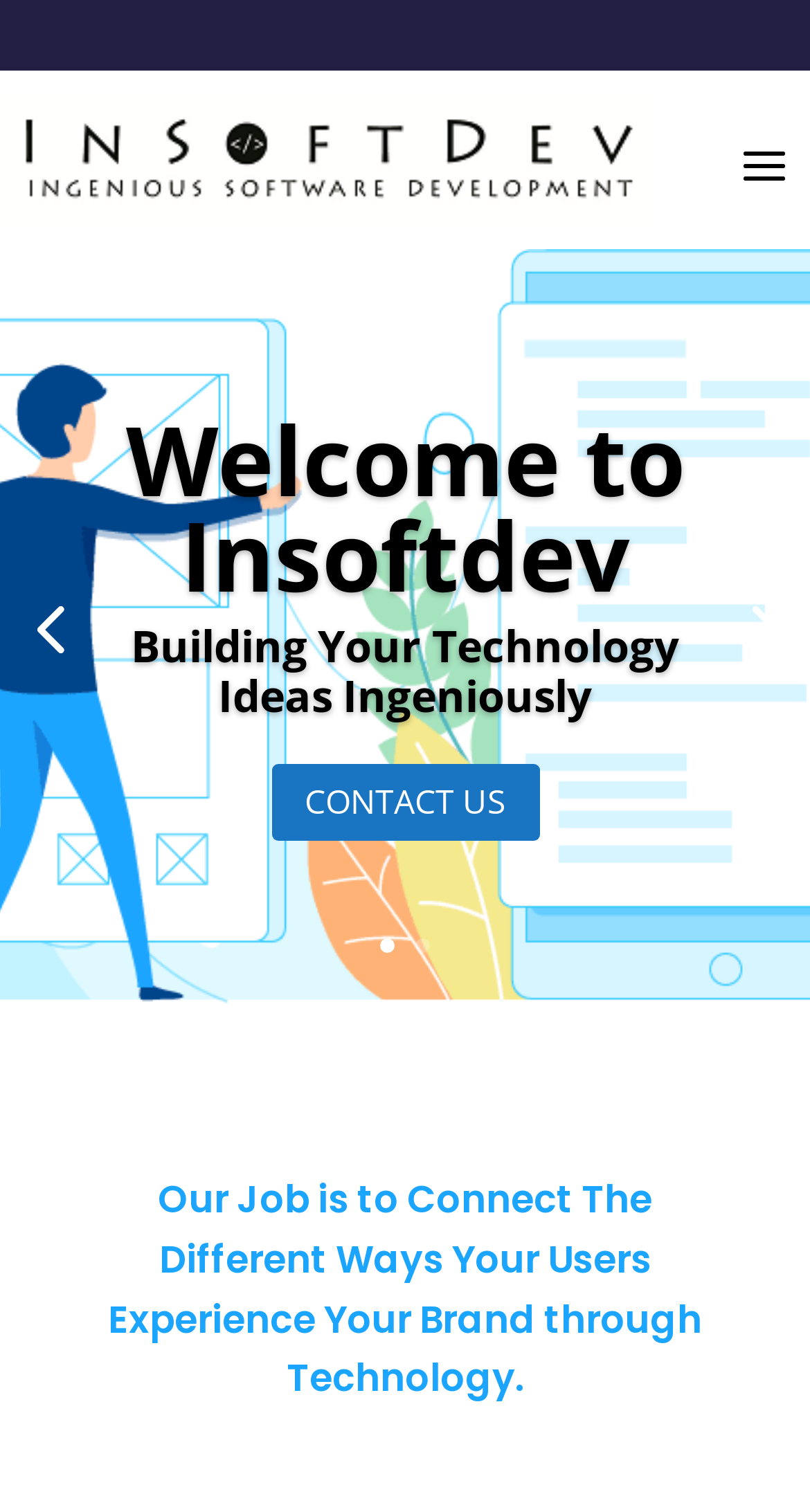What is the call-to-action on the webpage?
From the screenshot, supply a one-word or short-phrase answer.

CONTACT US